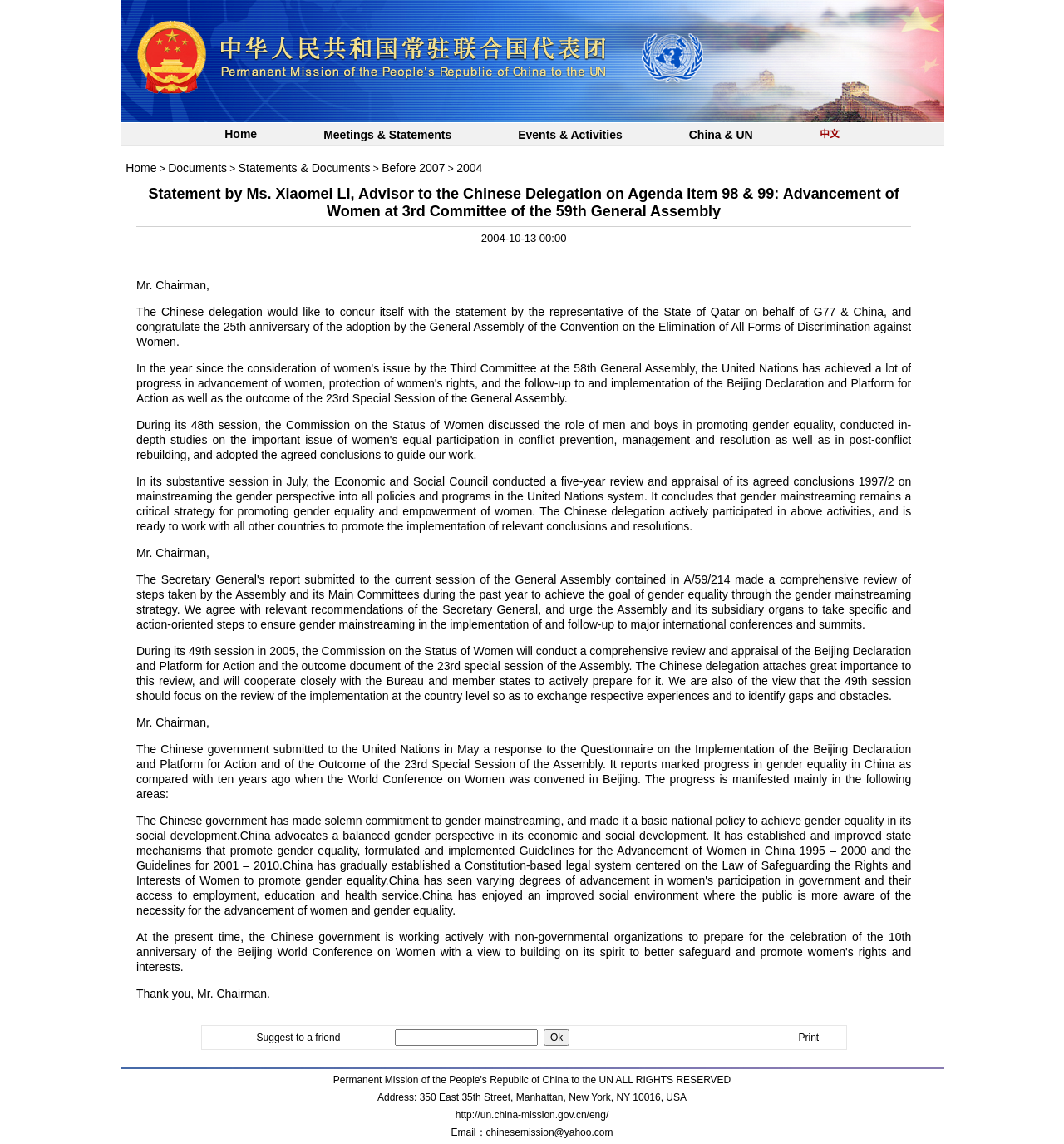Specify the bounding box coordinates of the area that needs to be clicked to achieve the following instruction: "View Statements & Documents".

[0.304, 0.108, 0.424, 0.127]